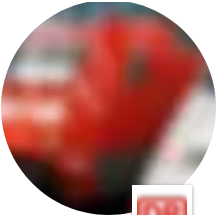Please answer the following question using a single word or phrase: What is the shape of the framing in the image?

Circular